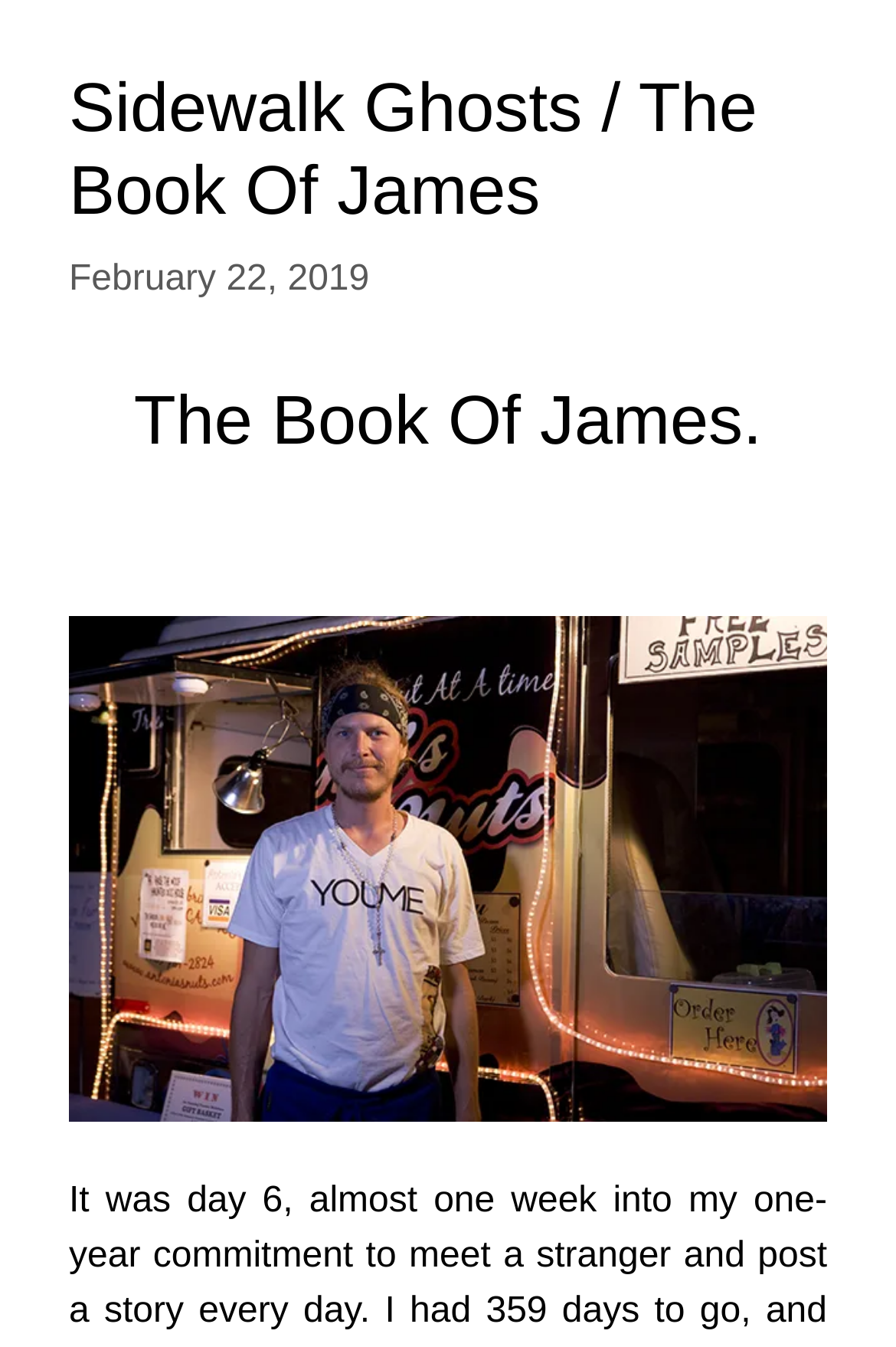Refer to the screenshot and answer the following question in detail:
What is the date of the article?

I found the date of the article by looking at the time element, which is a child of the header element. The time element contains a static text 'February 22, 2019', which indicates the date of the article.